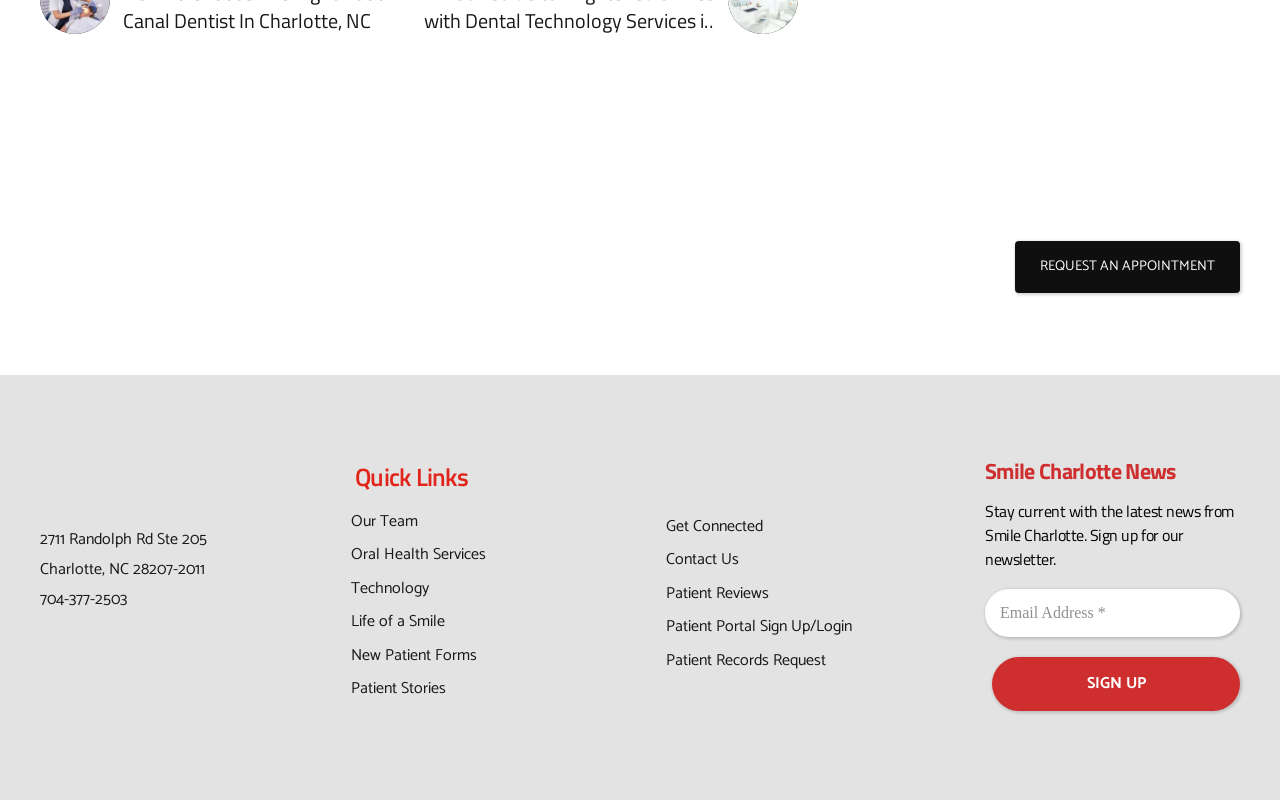Using the element description: "Life of a Smile", determine the bounding box coordinates for the specified UI element. The coordinates should be four float numbers between 0 and 1, [left, top, right, bottom].

[0.274, 0.76, 0.348, 0.794]